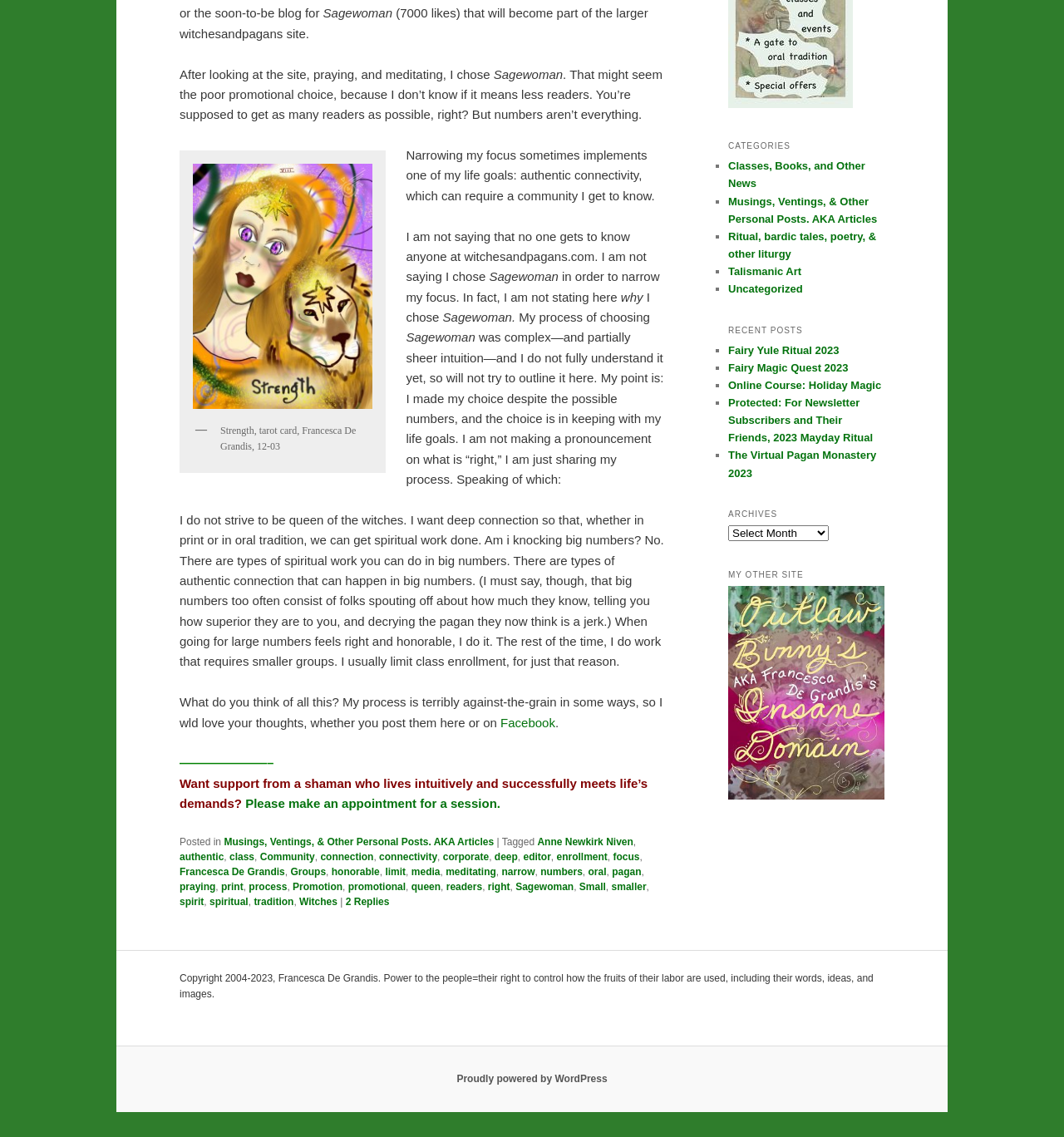Kindly determine the bounding box coordinates for the area that needs to be clicked to execute this instruction: "Make an appointment for a session with the shaman".

[0.231, 0.7, 0.467, 0.713]